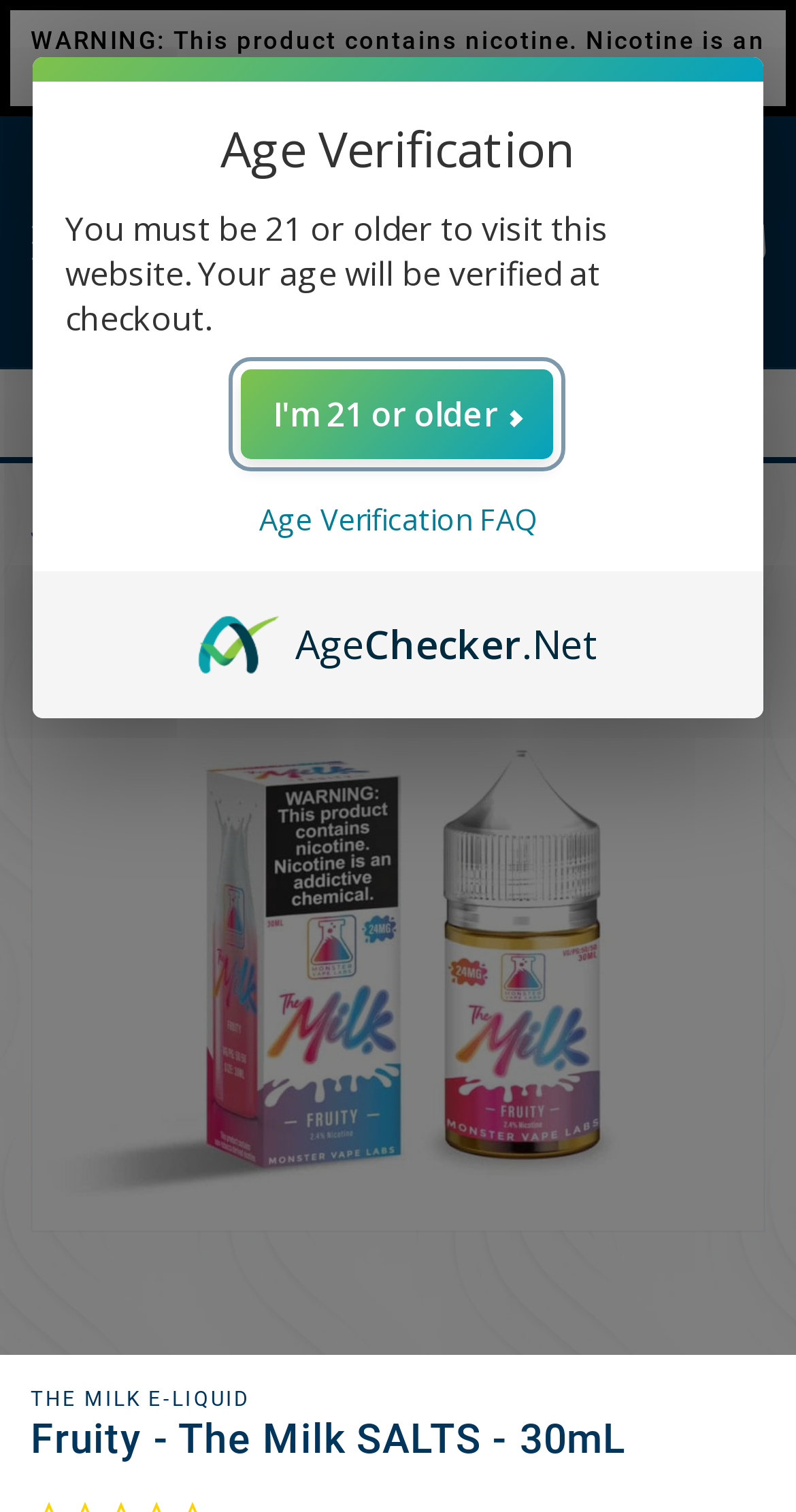Explain the webpage's design and content in an elaborate manner.

This webpage is about Fruity by The Milk Salts, a synthetic nicotine salts blend. At the top, there is an announcement region with a warning message stating that the product contains nicotine, which is an addictive chemical. 

To the top left, there is a menu button, and to the top right, there is a search button and a cart link. Below the announcement region, there is a link to Giant Vapes, accompanied by an image of the Giant Vapes logo. 

Further down, there is a promotional message stating that there is free U.S. shipping on orders over $100. Below this message, there are links to Juices By Brand and THE MILK E-LIQUID. 

The main content of the page is focused on Fruity - The Milk SALTS - 30mL, with a generic element displaying the product name, an image of the product, and a button to open featured media in a gallery view. There is also a heading element with the product name. 

To the right of the product image, there is an age verification section, which includes a static text stating "Age Verification" and a paragraph explaining that visitors must be 21 or older to visit the website. Below this, there is a focused button stating "I'm 21 or older" and links to Age Verification FAQ and AgeChecker.Net Logo AgeChecker.Net, accompanied by an image of the AgeChecker.Net logo.